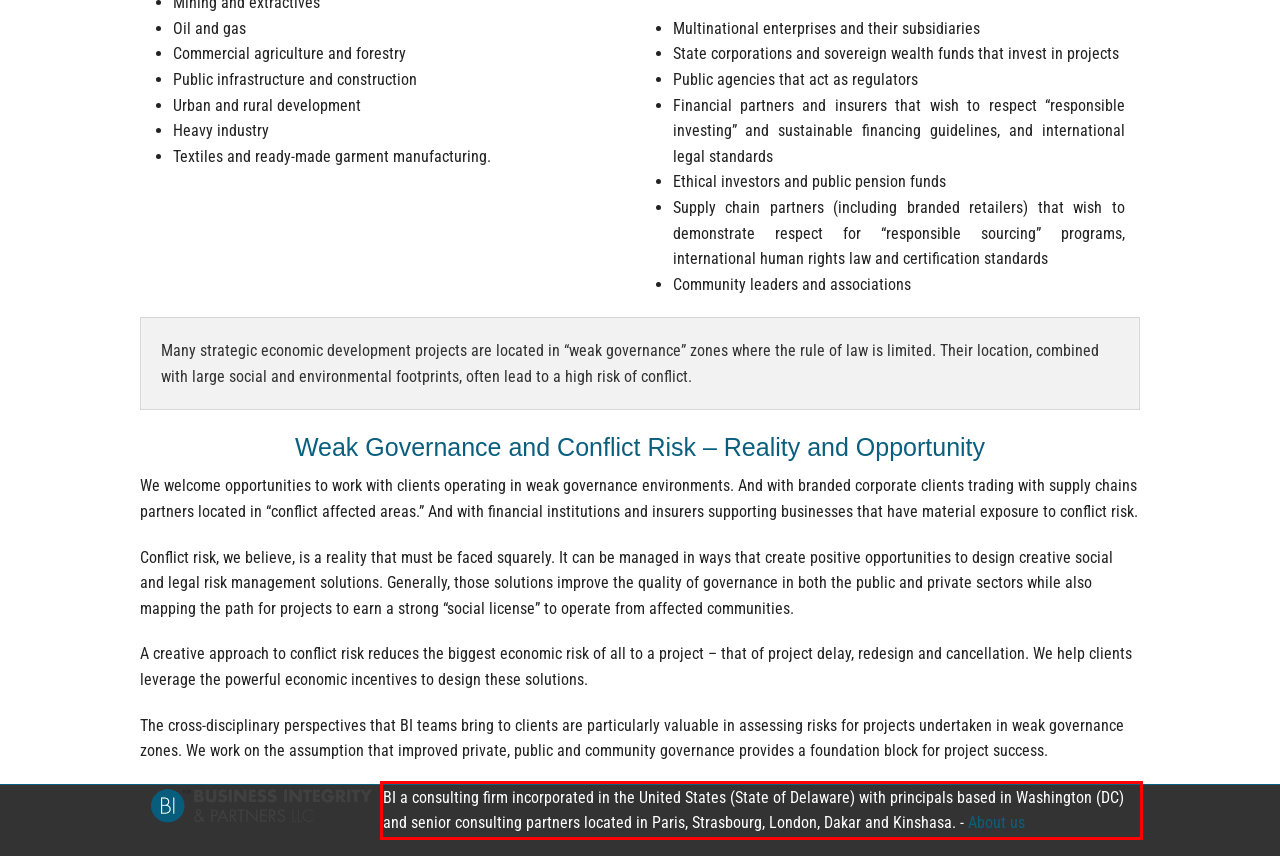Analyze the red bounding box in the provided webpage screenshot and generate the text content contained within.

BI a consulting firm incorporated in the United States (State of Delaware) with principals based in Washington (DC) and senior consulting partners located in Paris, Strasbourg, London, Dakar and Kinshasa. - About us